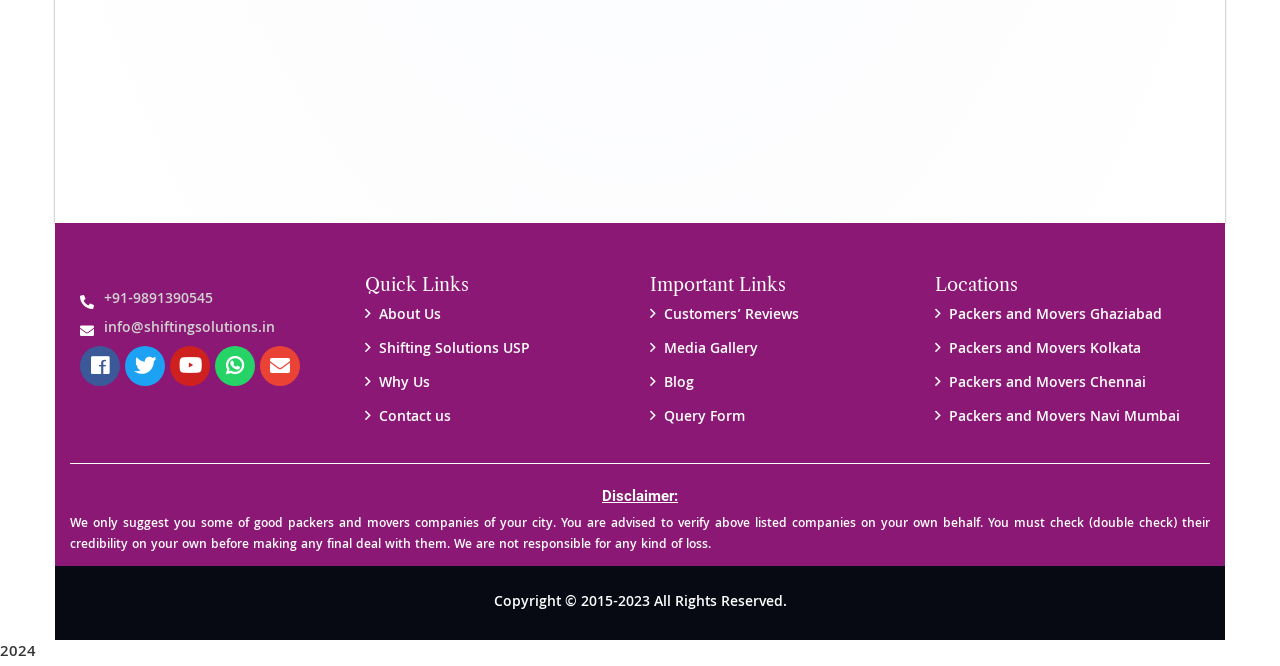Provide the bounding box coordinates for the area that should be clicked to complete the instruction: "View Facebook page".

[0.062, 0.519, 0.094, 0.58]